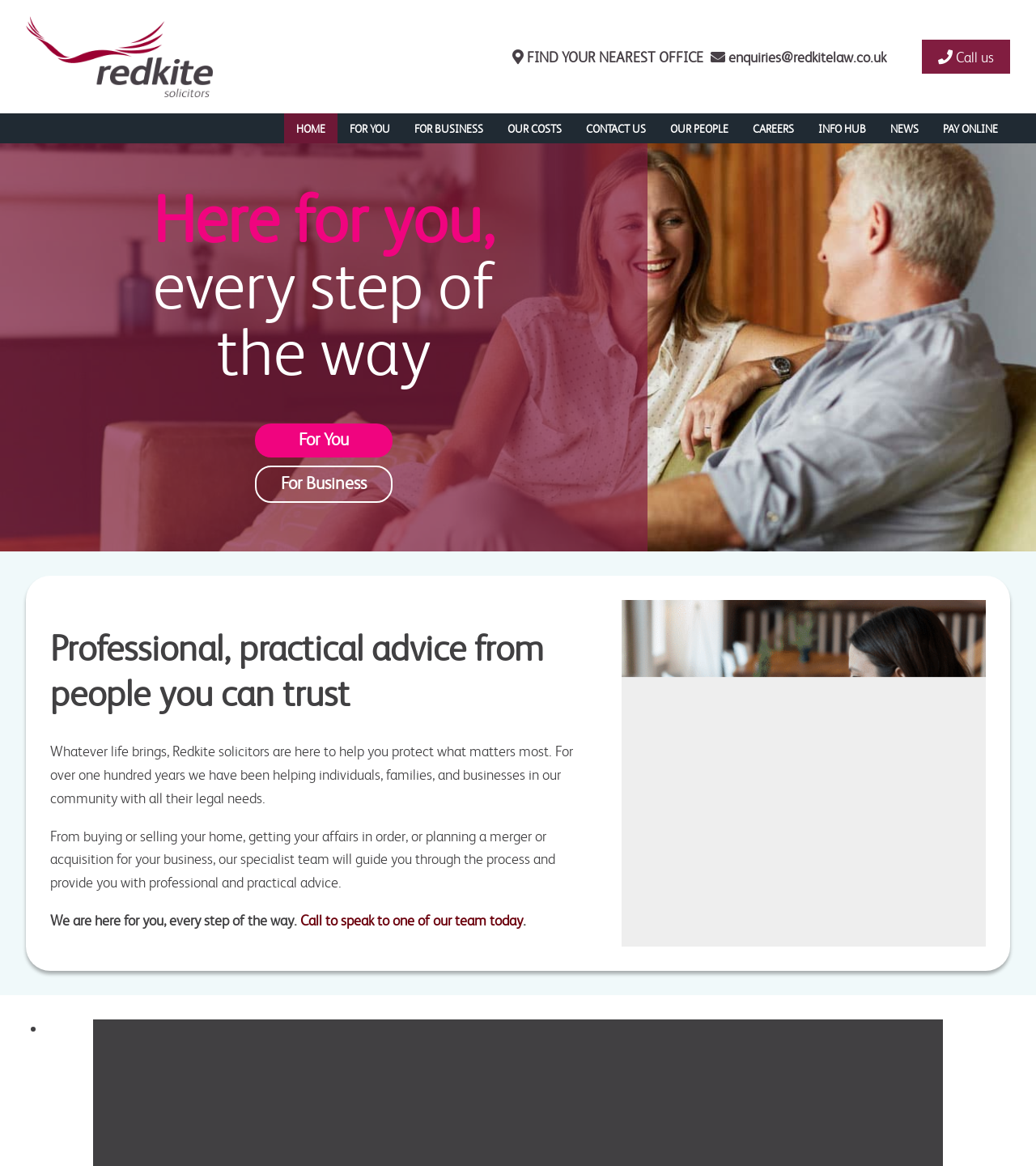Determine the bounding box coordinates (top-left x, top-left y, bottom-right x, bottom-right y) of the UI element described in the following text: Price of Selling Your Property

[0.478, 0.149, 0.712, 0.174]